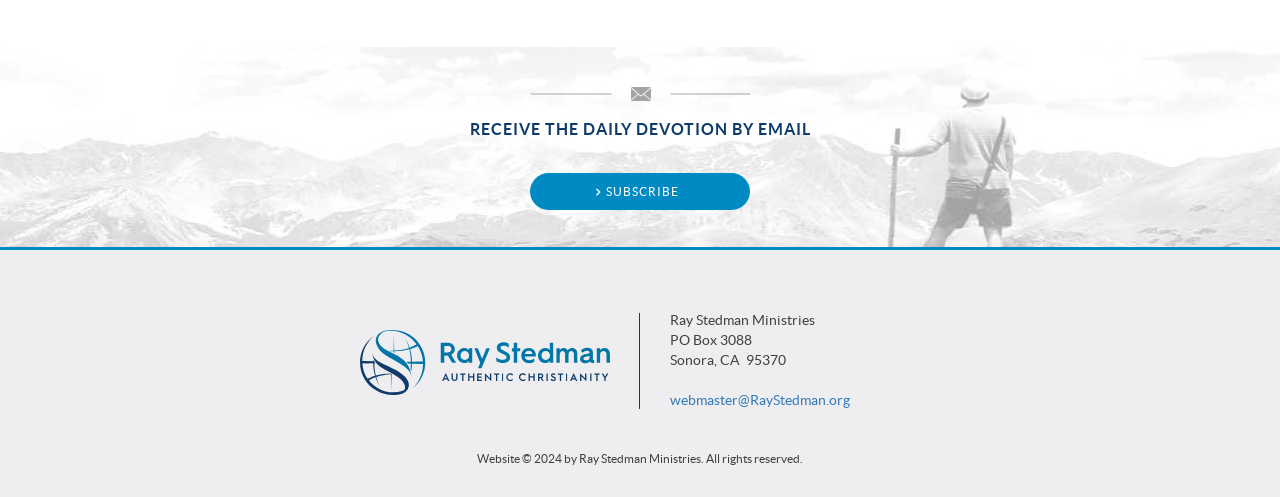Identify the bounding box coordinates for the UI element described as follows: title="Home". Use the format (top-left x, top-left y, bottom-right x, bottom-right y) and ensure all values are floating point numbers between 0 and 1.

[0.281, 0.69, 0.477, 0.722]